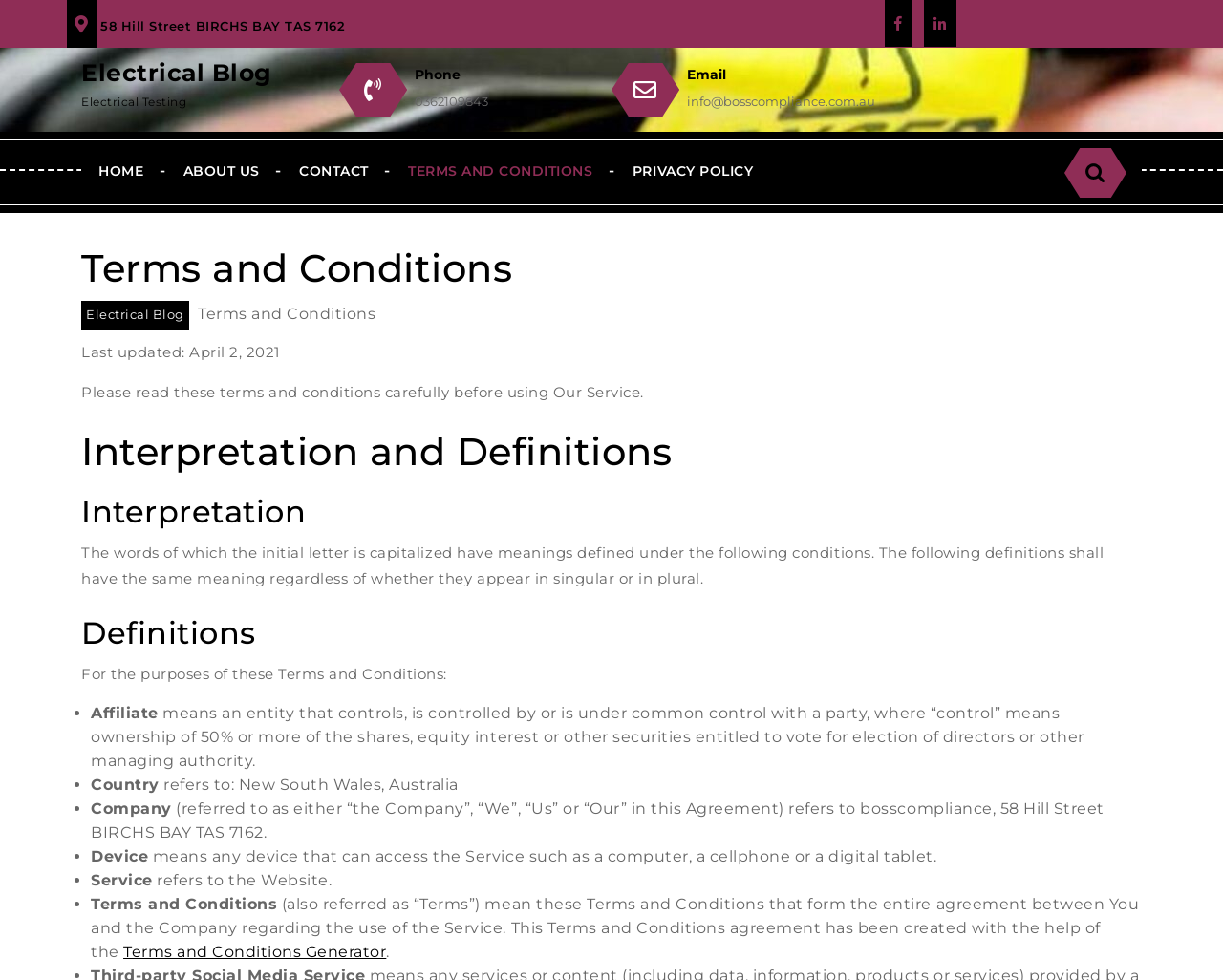What is the company's address?
Refer to the image and offer an in-depth and detailed answer to the question.

I found the company's address by looking at the top of the webpage, where it is written in a static text element.